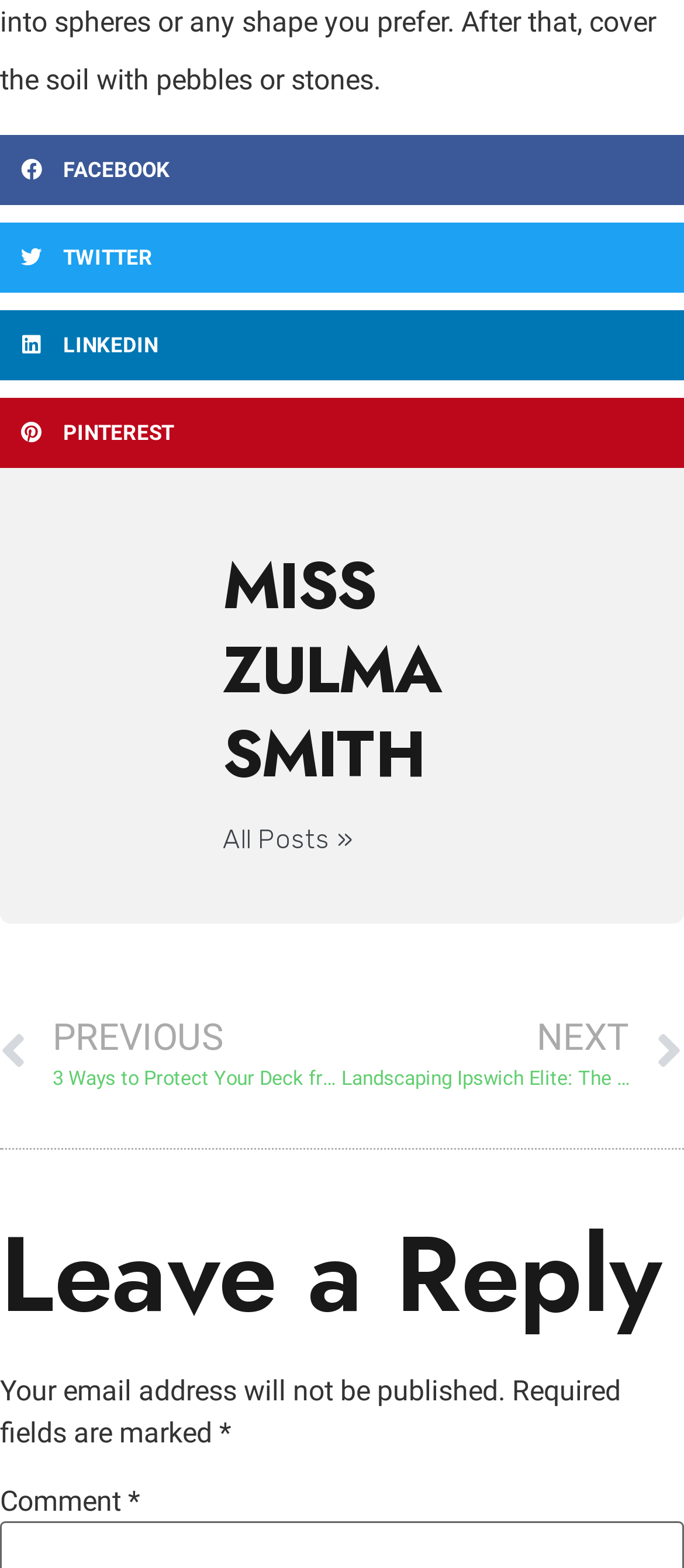Bounding box coordinates are specified in the format (top-left x, top-left y, bottom-right x, bottom-right y). All values are floating point numbers bounded between 0 and 1. Please provide the bounding box coordinate of the region this sentence describes: All Posts »

[0.326, 0.524, 0.515, 0.548]